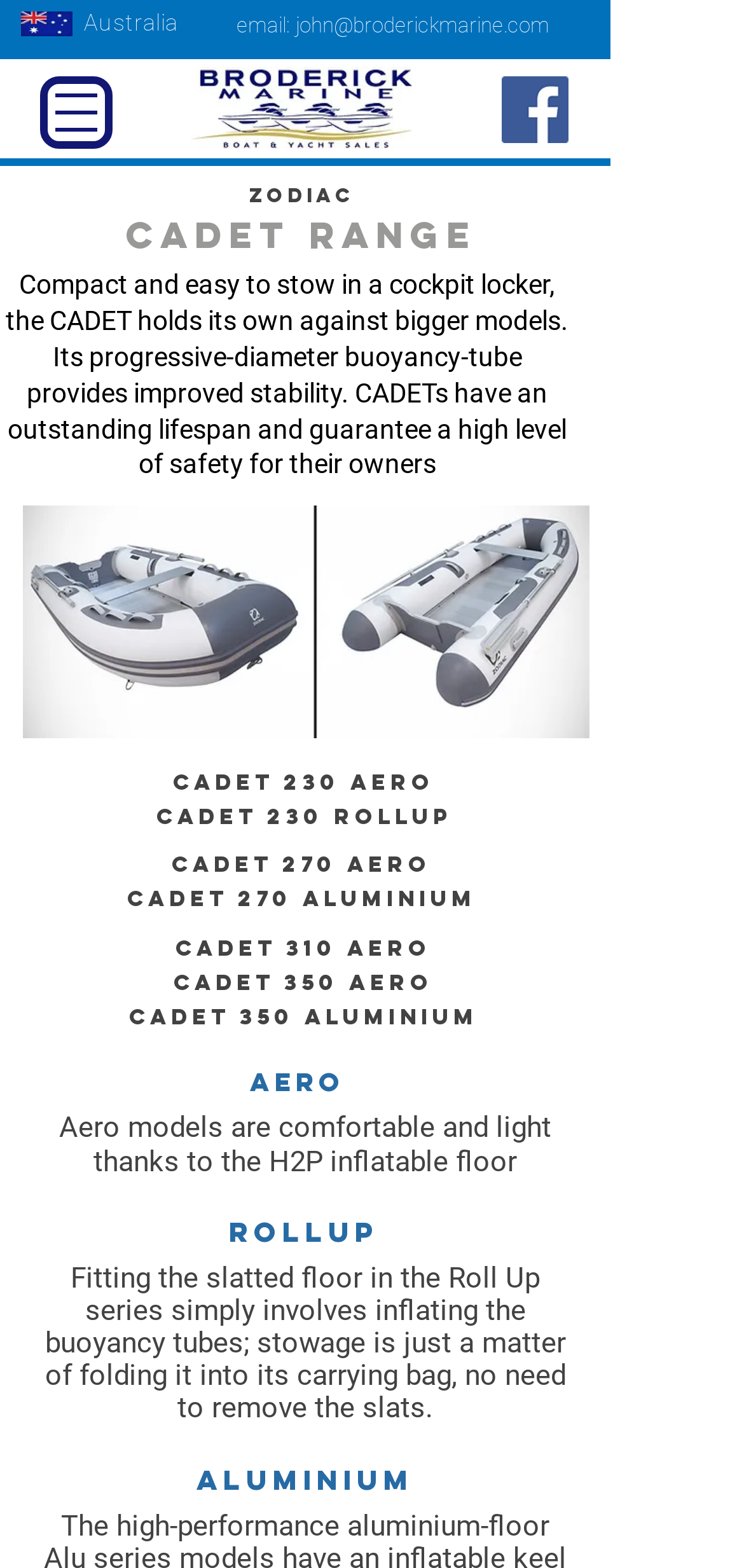Provide the bounding box coordinates of the HTML element described by the text: "email: john@broderickmarine.com". The coordinates should be in the format [left, top, right, bottom] with values between 0 and 1.

[0.318, 0.009, 0.738, 0.024]